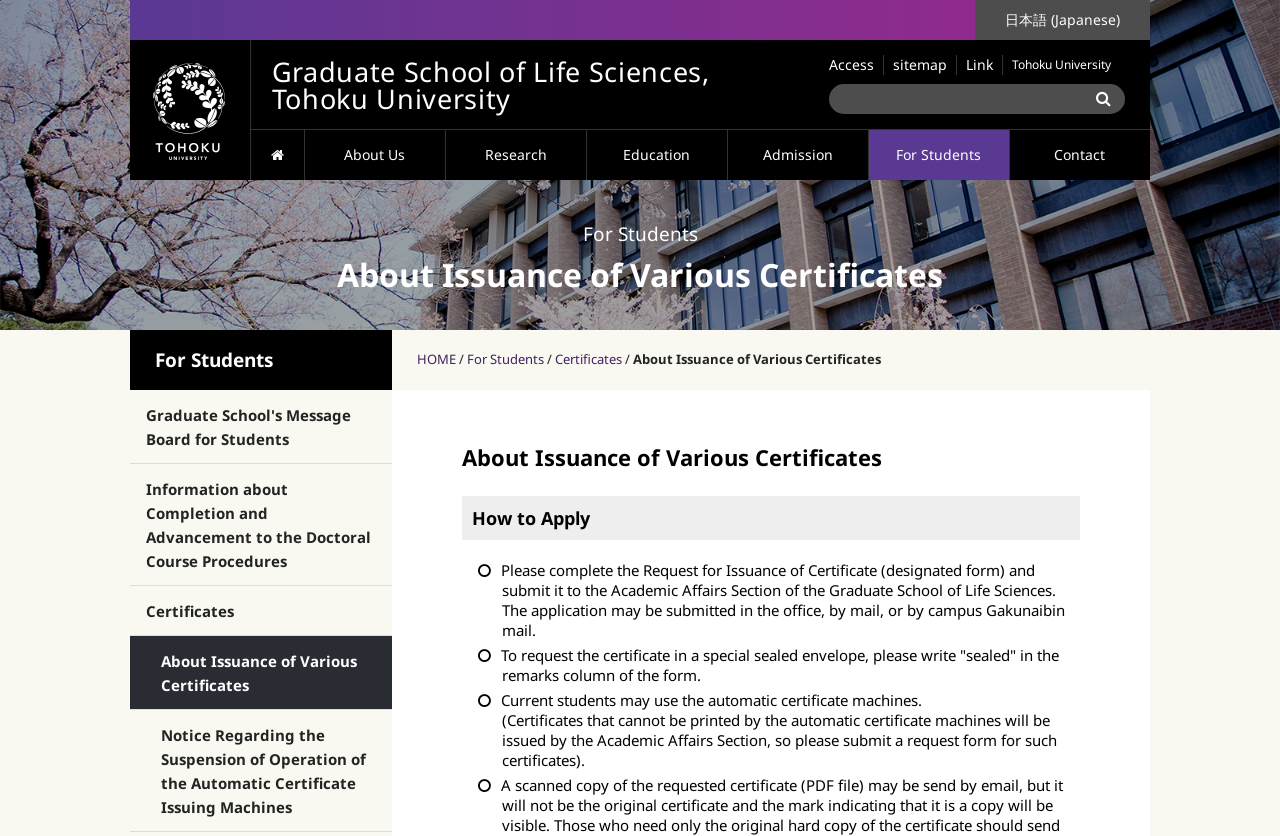What is the name of the university?
Use the information from the screenshot to give a comprehensive response to the question.

The name of the university can be found in the top-left corner of the webpage, where it is written 'TOHOKU UNIVERSITY' in a logo format, and also in the navigation menu as 'Graduate School of Life Sciences, Tohoku University'.